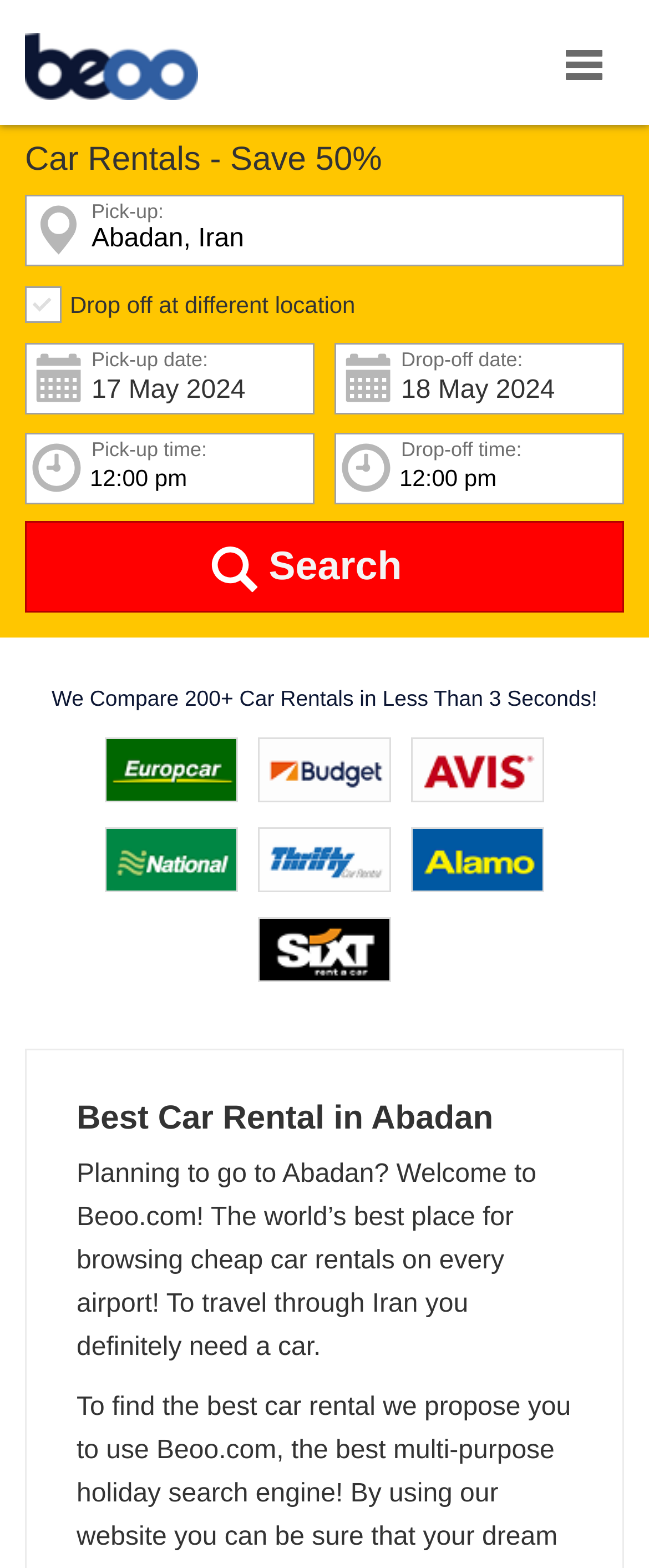What is the default pick-up location?
Look at the image and provide a short answer using one word or a phrase.

Abadan, Iran